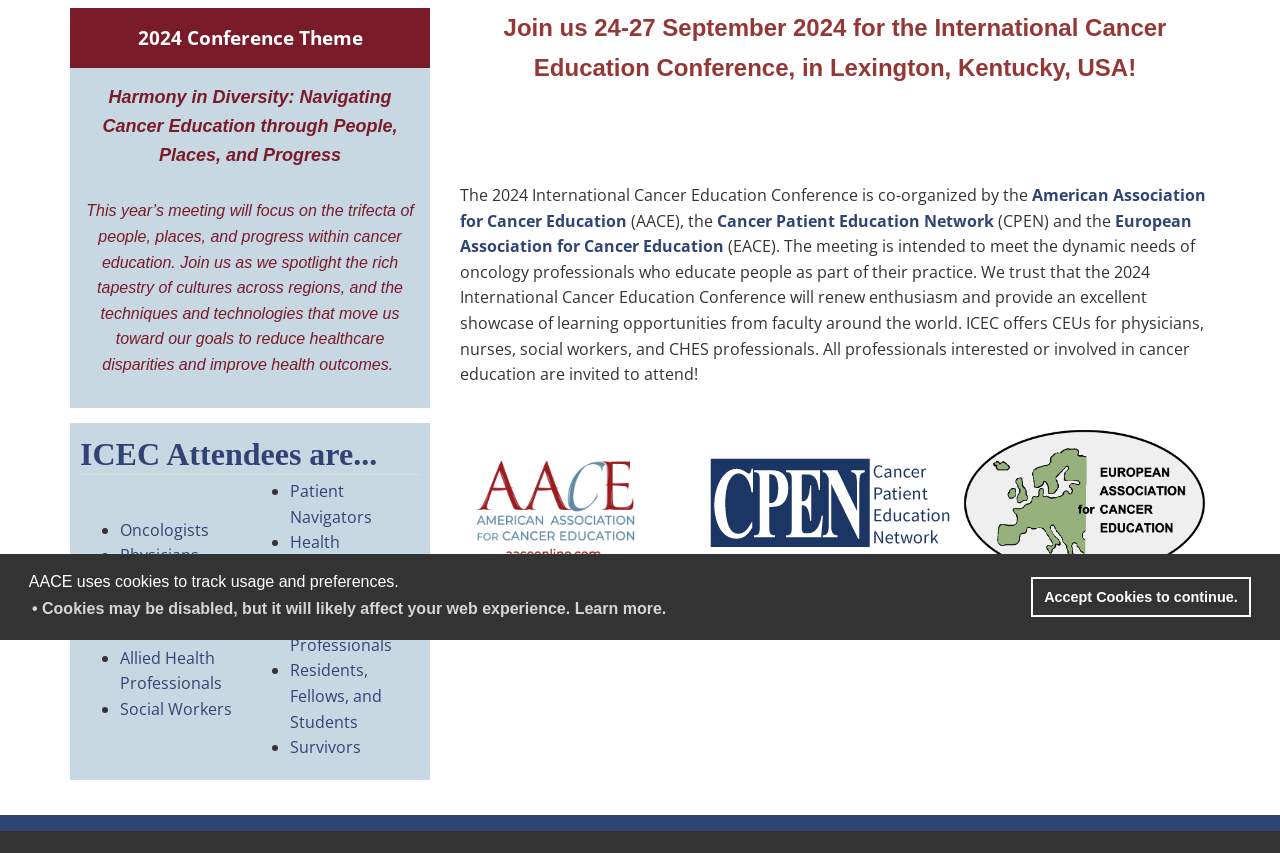Calculate the bounding box coordinates of the UI element given the description: "American Association for Cancer Education".

[0.359, 0.216, 0.942, 0.272]